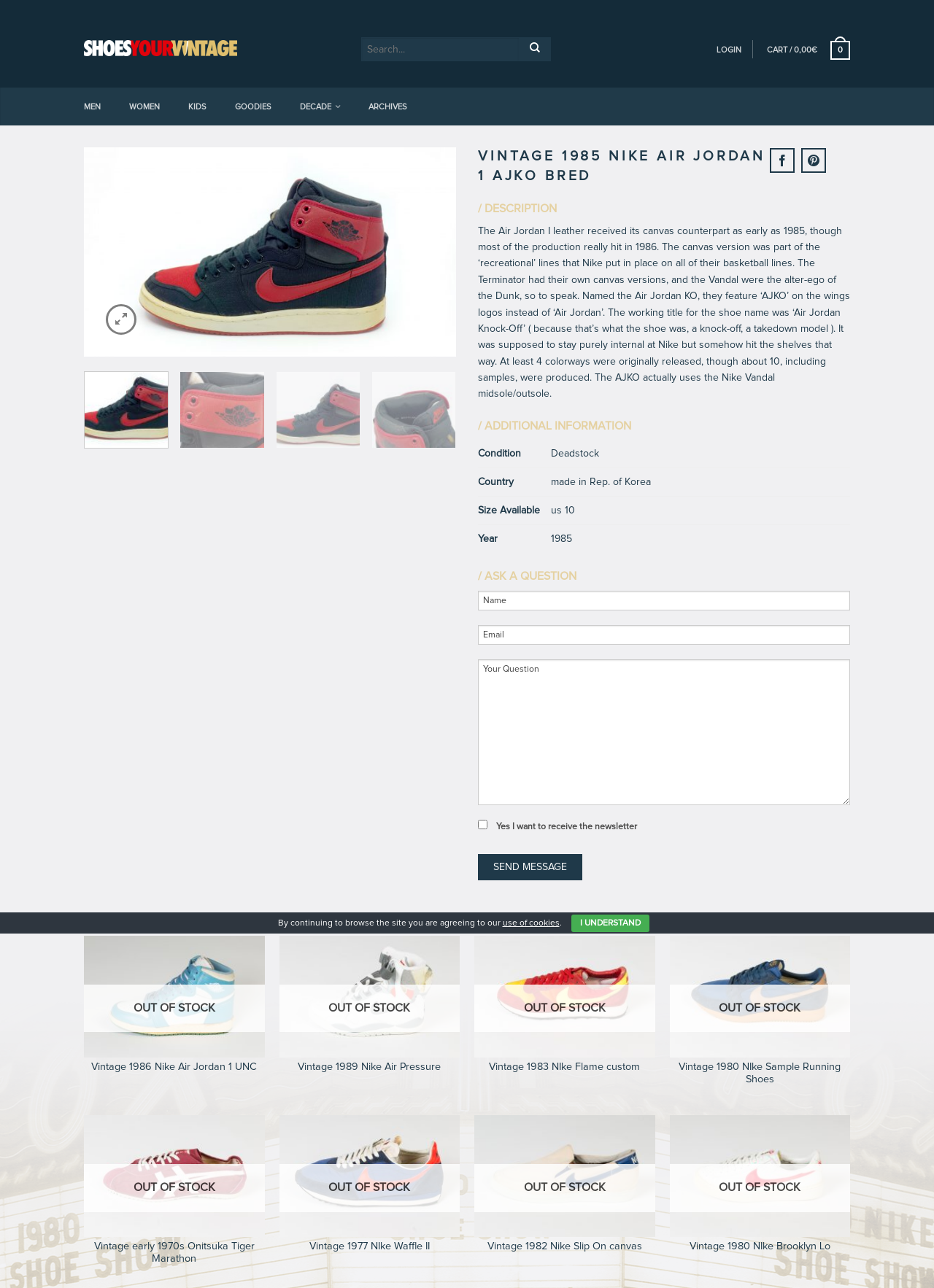Give a one-word or short phrase answer to this question: 
What is the brand of the shoe?

Nike